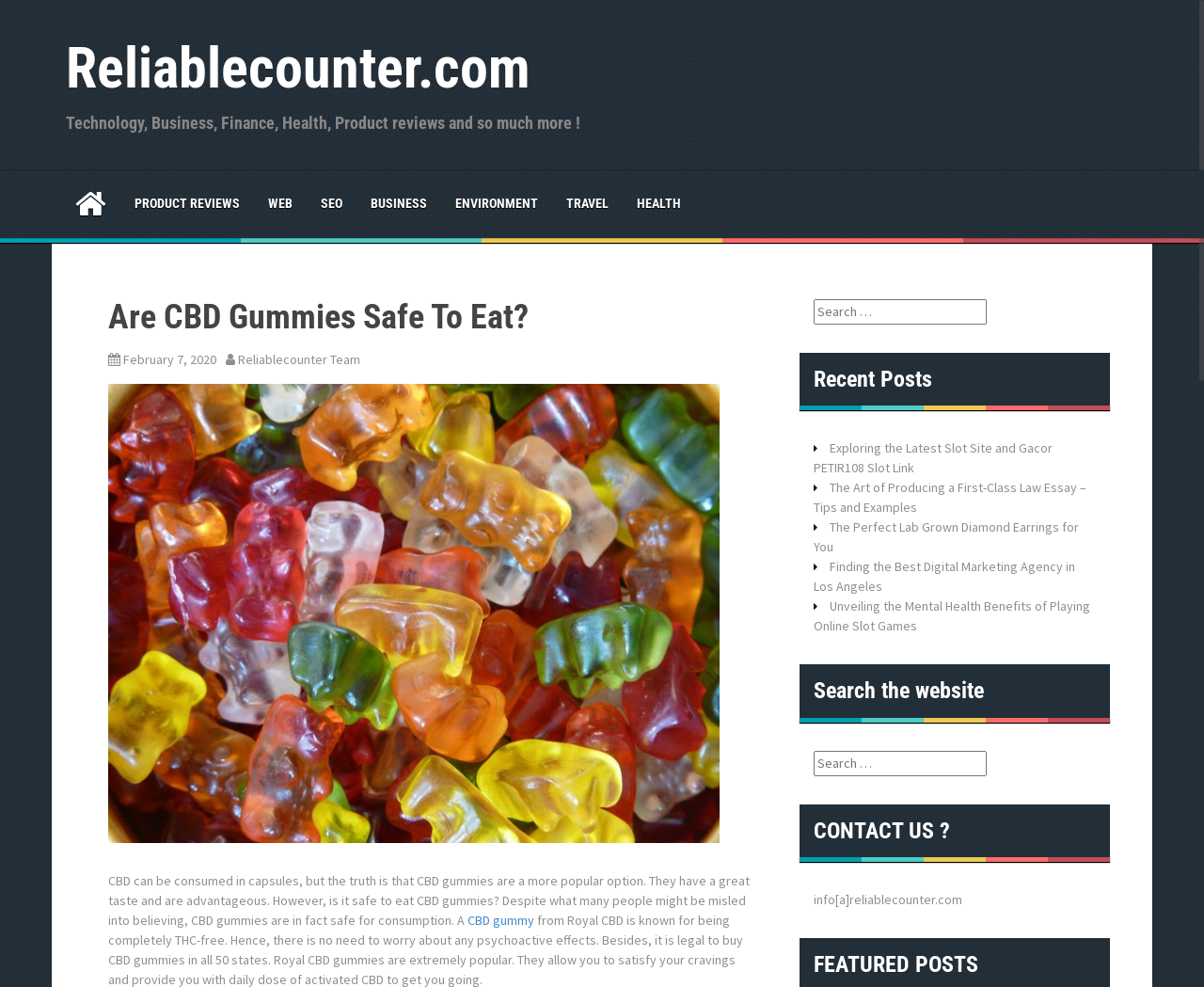Utilize the details in the image to thoroughly answer the following question: What is the date of the article?

I found the date of the article by looking at the article header section, which includes the article title, date, and author. The date is listed as 'February 7, 2020'.